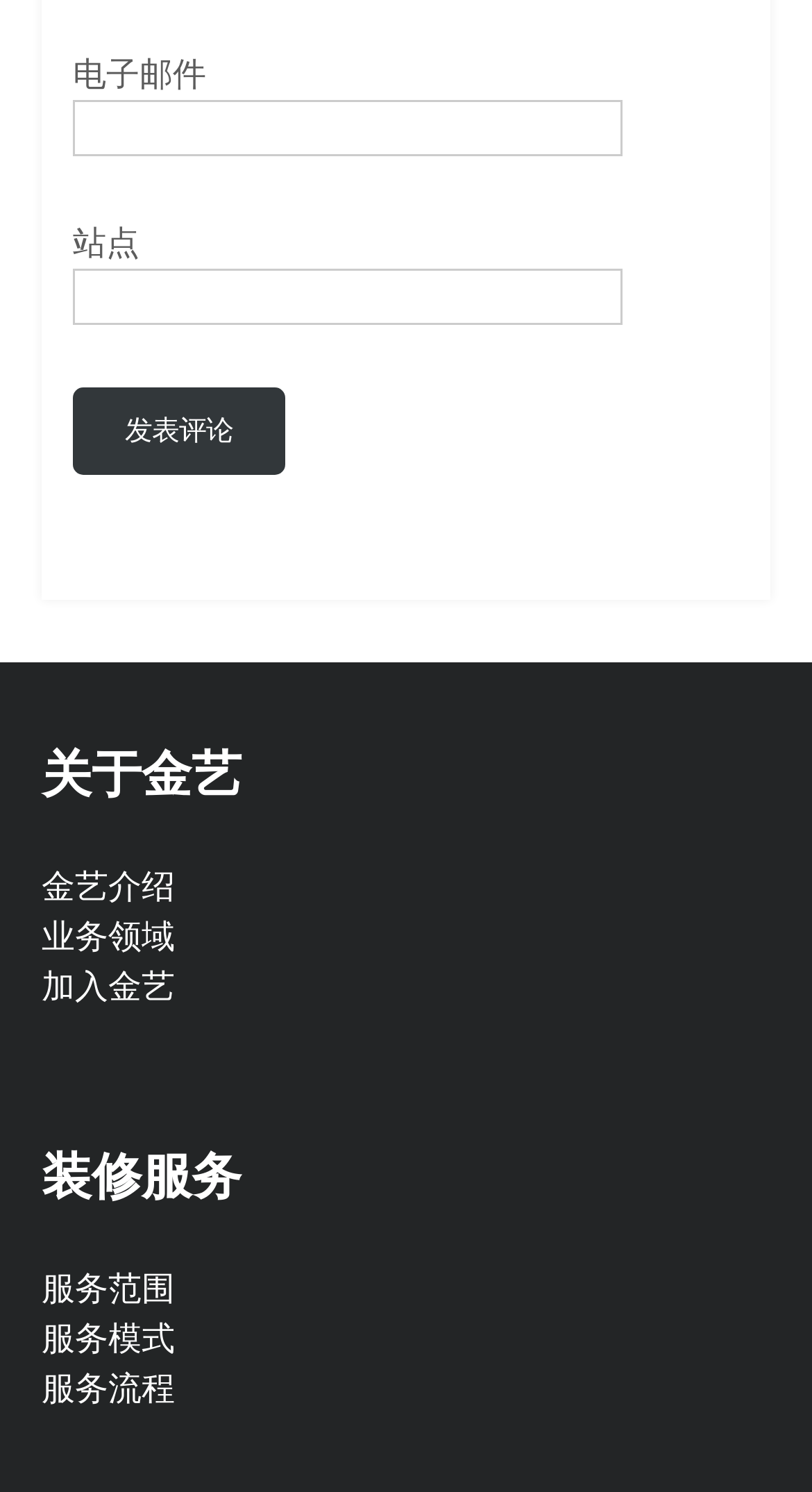Provide the bounding box coordinates of the HTML element described as: "name="submit" value="发表评论"". The bounding box coordinates should be four float numbers between 0 and 1, i.e., [left, top, right, bottom].

[0.09, 0.259, 0.351, 0.318]